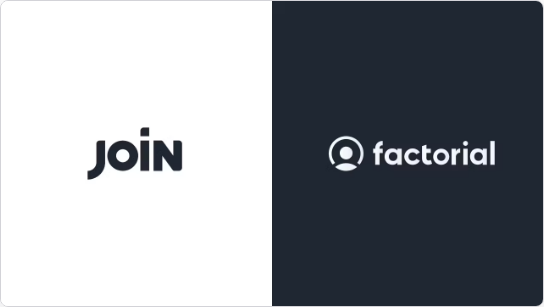What is the purpose of the collaboration between JOIN and Factorial?
Please give a detailed answer to the question using the information shown in the image.

According to the image, the visual partnership between JOIN, a multijob posting platform, and Factorial, a company focused on human resources solutions, represents their integration to enhance job advertising capabilities.